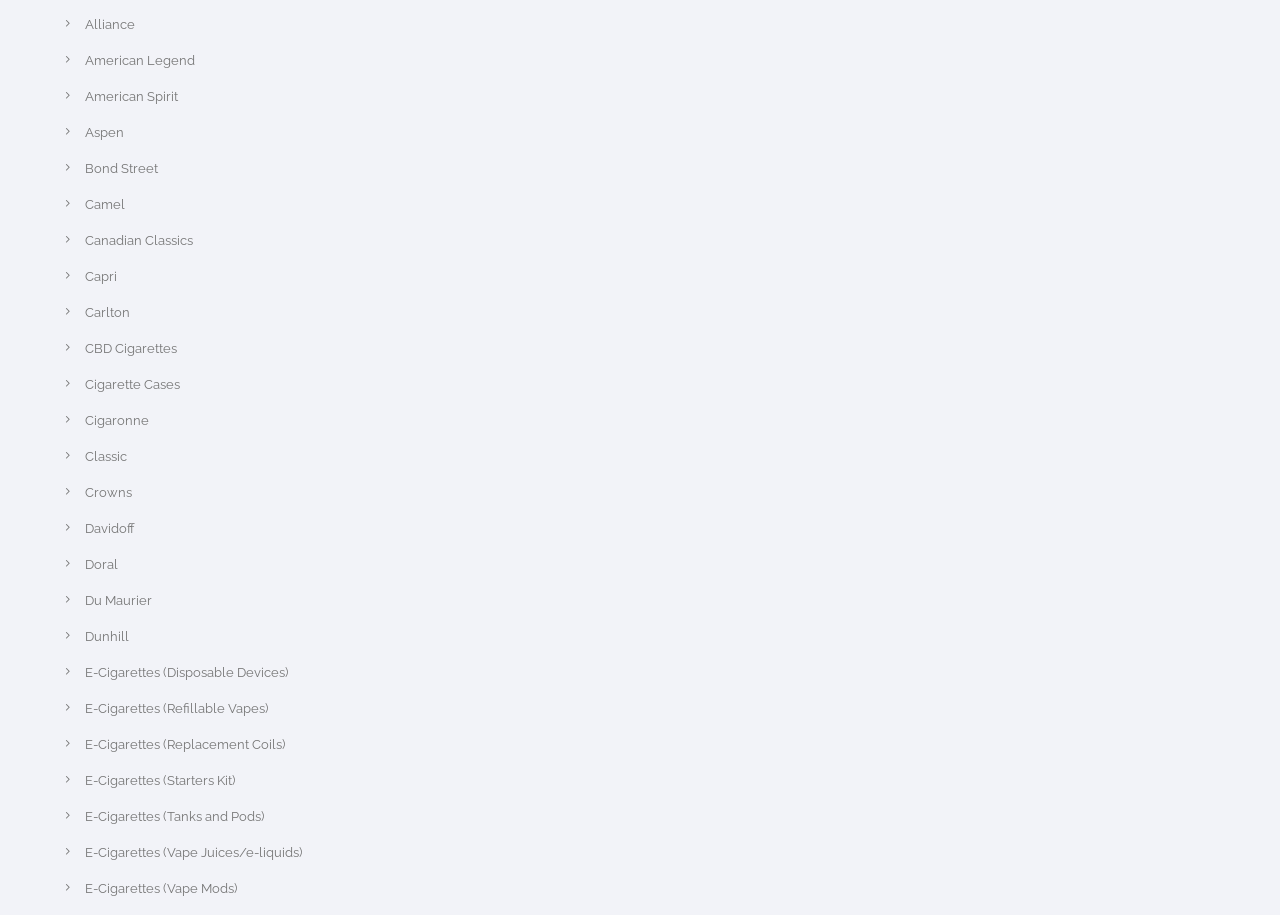What is the first brand listed?
Please interpret the details in the image and answer the question thoroughly.

The first brand listed is 'Alliance' which is a link element located at the top of the webpage with a bounding box of [0.066, 0.019, 0.105, 0.035].